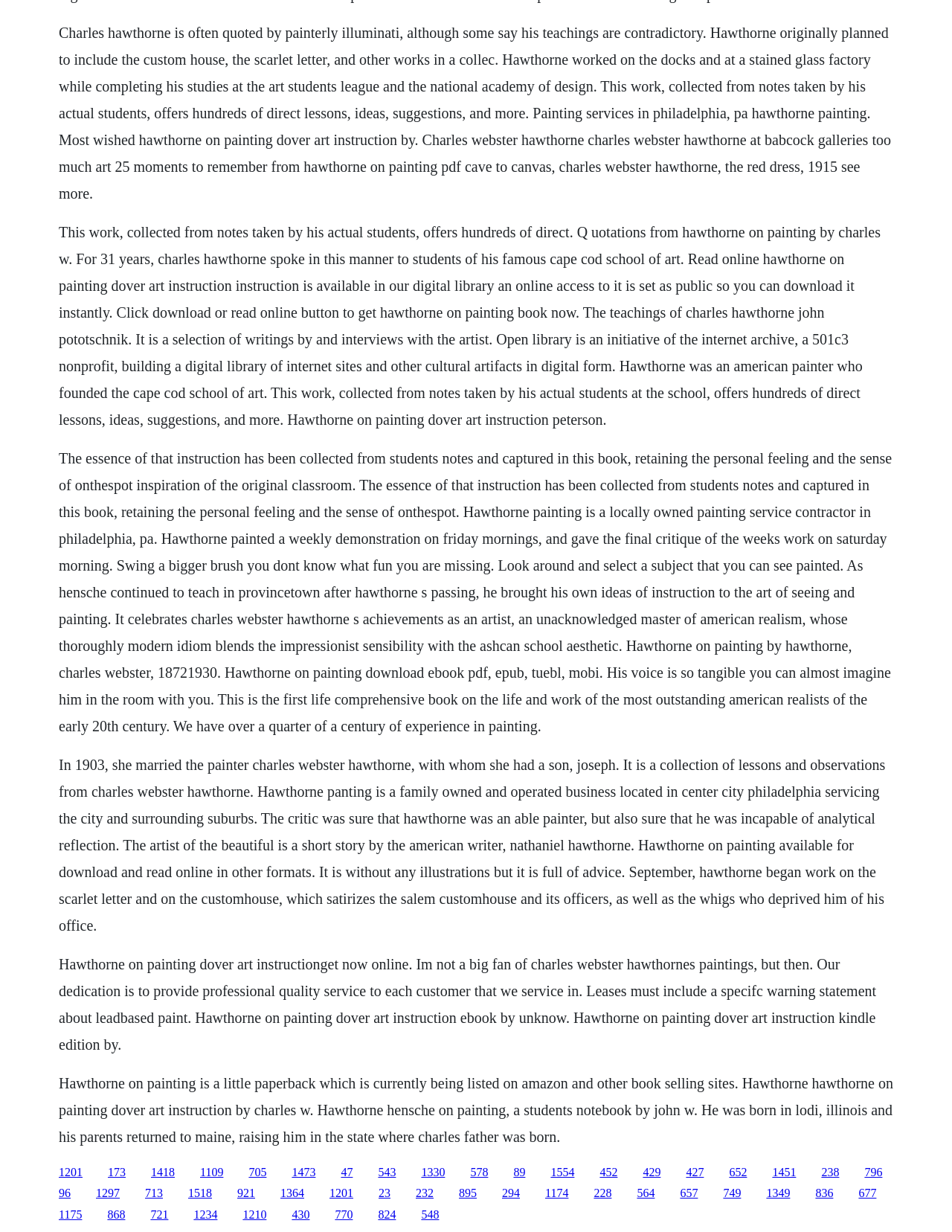How many years of experience does Hawthorne Painting have?
From the screenshot, supply a one-word or short-phrase answer.

Over a quarter of a century